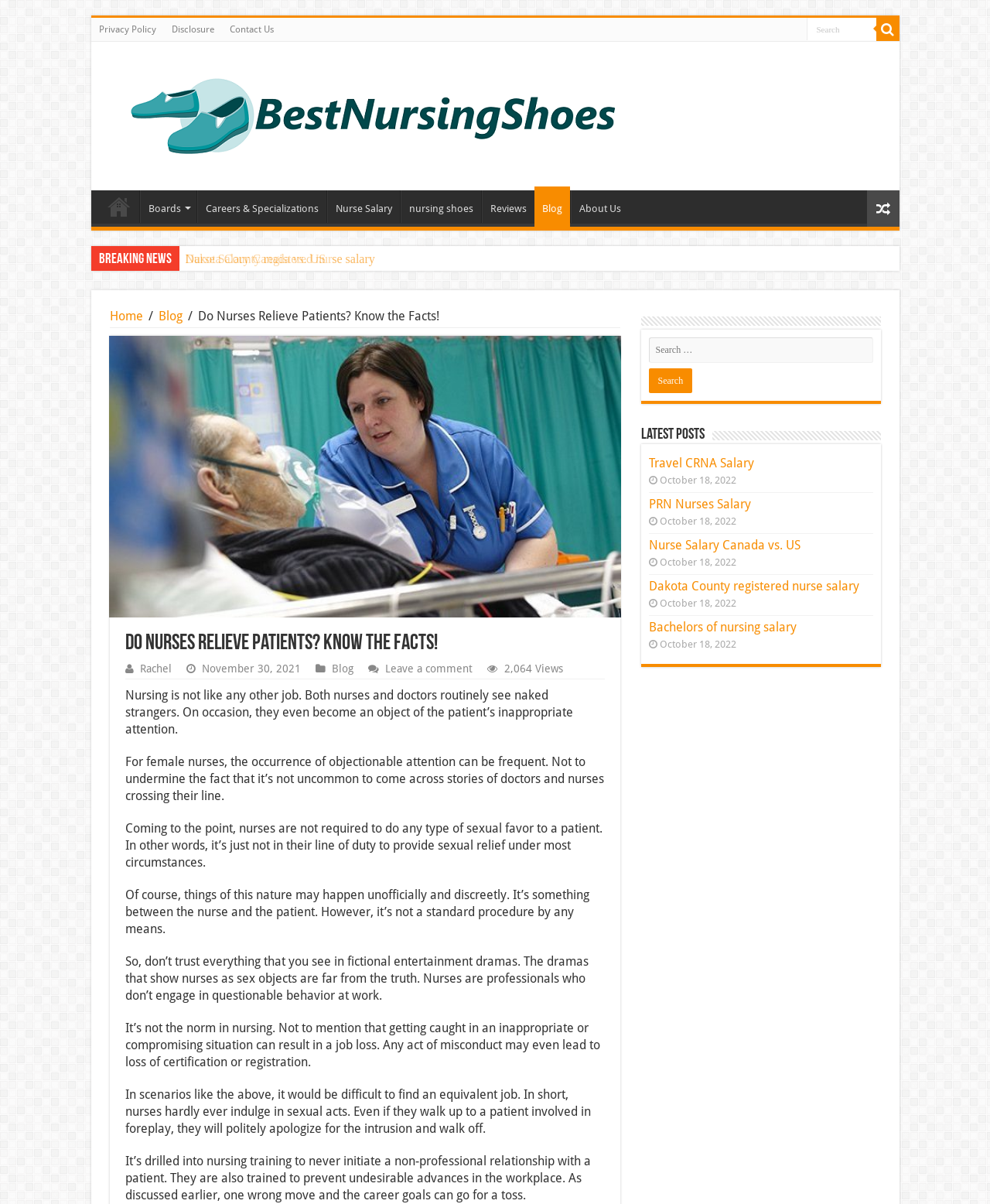Provide an in-depth caption for the elements present on the webpage.

This webpage is about Nursing Trends, with a focus on the topic "Do Nurses Relieve Patients? Know the Facts!" The top section of the page has a navigation menu with links to "Privacy Policy", "Disclosure", "Contact Us", and a search bar. There is also a button with a magnifying glass icon.

Below the navigation menu, there is a heading "Nursing Trends" with a link to the same page. To the right of the heading, there is an image with the same title. Underneath, there are several links to different sections of the website, including "Home", "Boards", "Careers & Specializations", and more.

On the left side of the page, there is a section with a heading "Breaking News" and a link to "Dakota County registered nurse salary". Below this, there is a section with a heading "Do Nurses Relieve Patients? Know the Facts!" which contains the main content of the page. This section includes an image, a heading, and several paragraphs of text discussing the topic.

The text explains that nurses are not required to provide sexual relief to patients and that it is not a standard procedure in the nursing profession. It also mentions that nurses are professionals who do not engage in questionable behavior at work and that any act of misconduct can result in job loss or loss of certification.

To the right of the main content, there is a section with a heading "Latest Posts" which lists several recent articles with links to each one. Each article has a title, a link, and a date.

At the bottom of the page, there is a complementary section with a search bar and several links to other sections of the website.